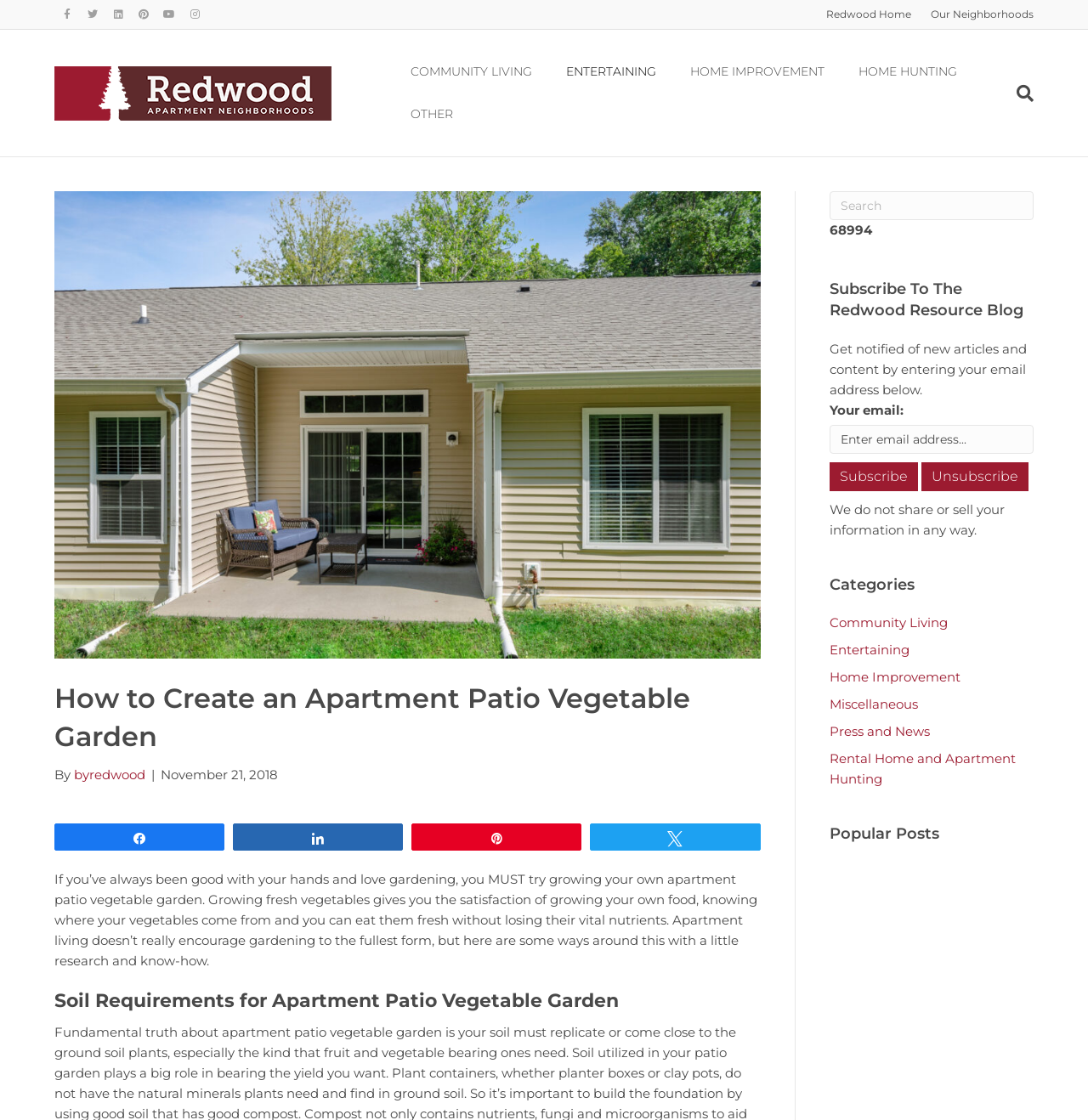Please find the bounding box coordinates of the clickable region needed to complete the following instruction: "Visit the 'Criminal Cases' page". The bounding box coordinates must consist of four float numbers between 0 and 1, i.e., [left, top, right, bottom].

None